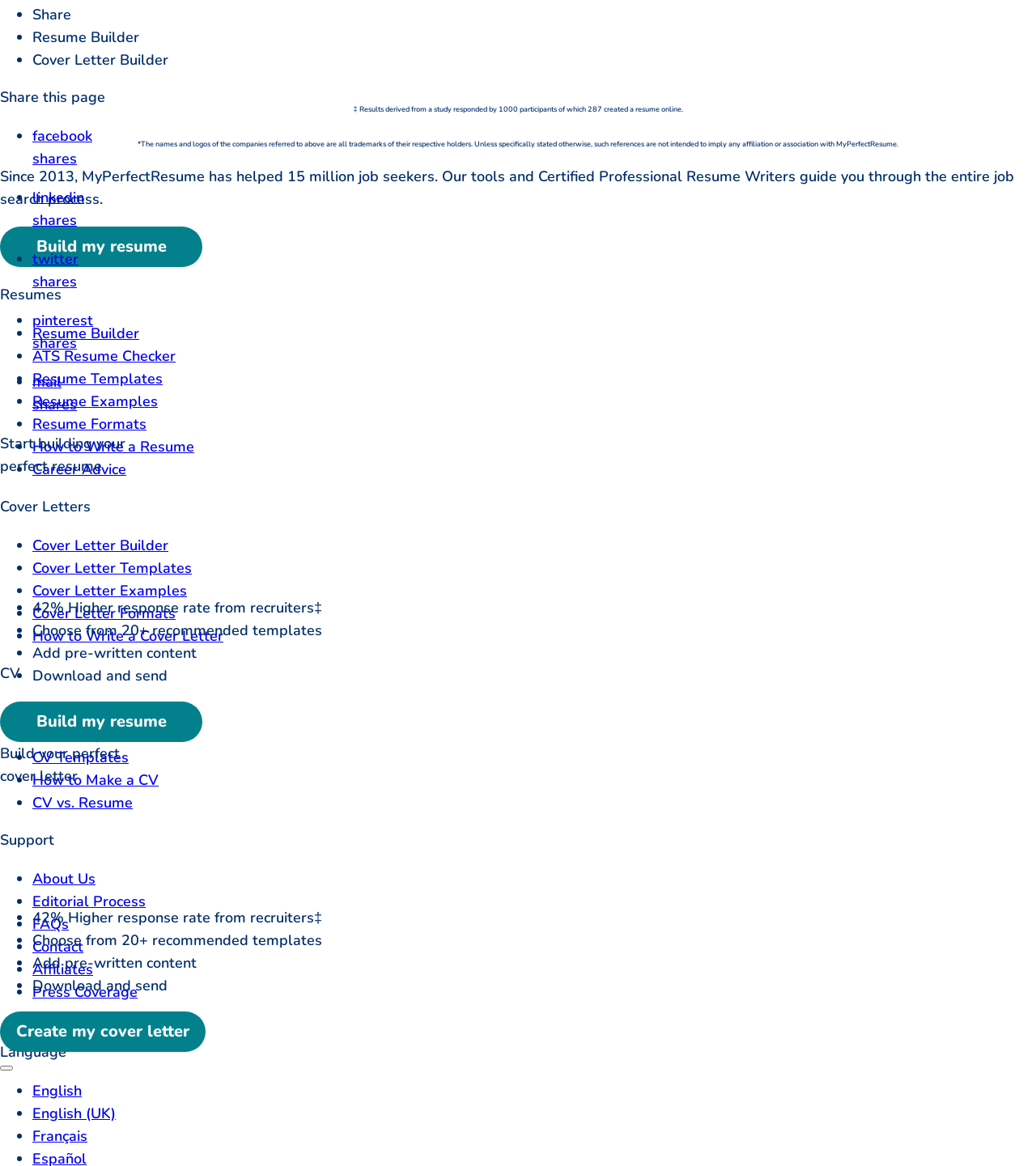Pinpoint the bounding box coordinates of the element to be clicked to execute the instruction: "Build my resume".

[0.0, 0.602, 0.195, 0.636]